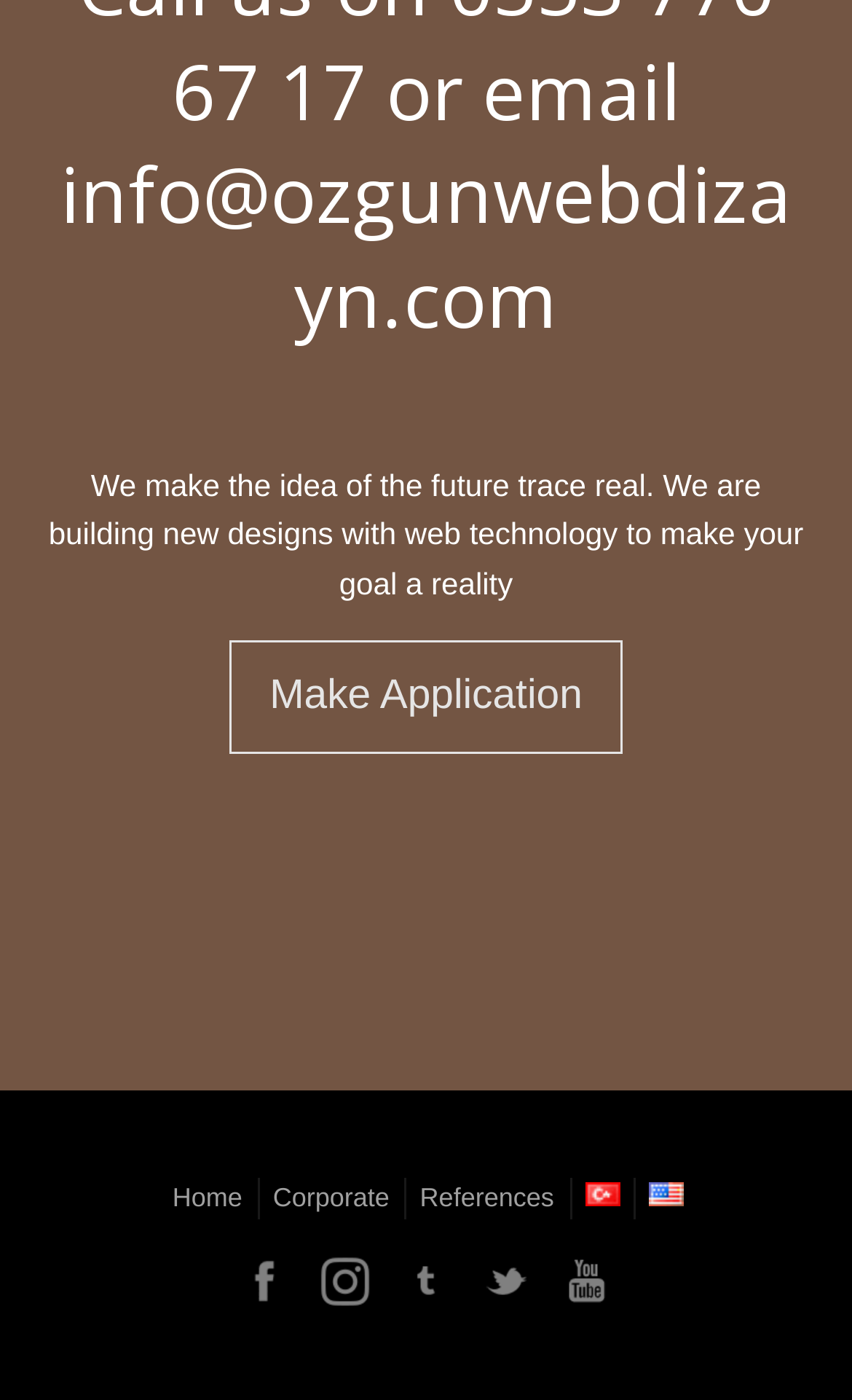How many social media links are available?
Using the picture, provide a one-word or short phrase answer.

5